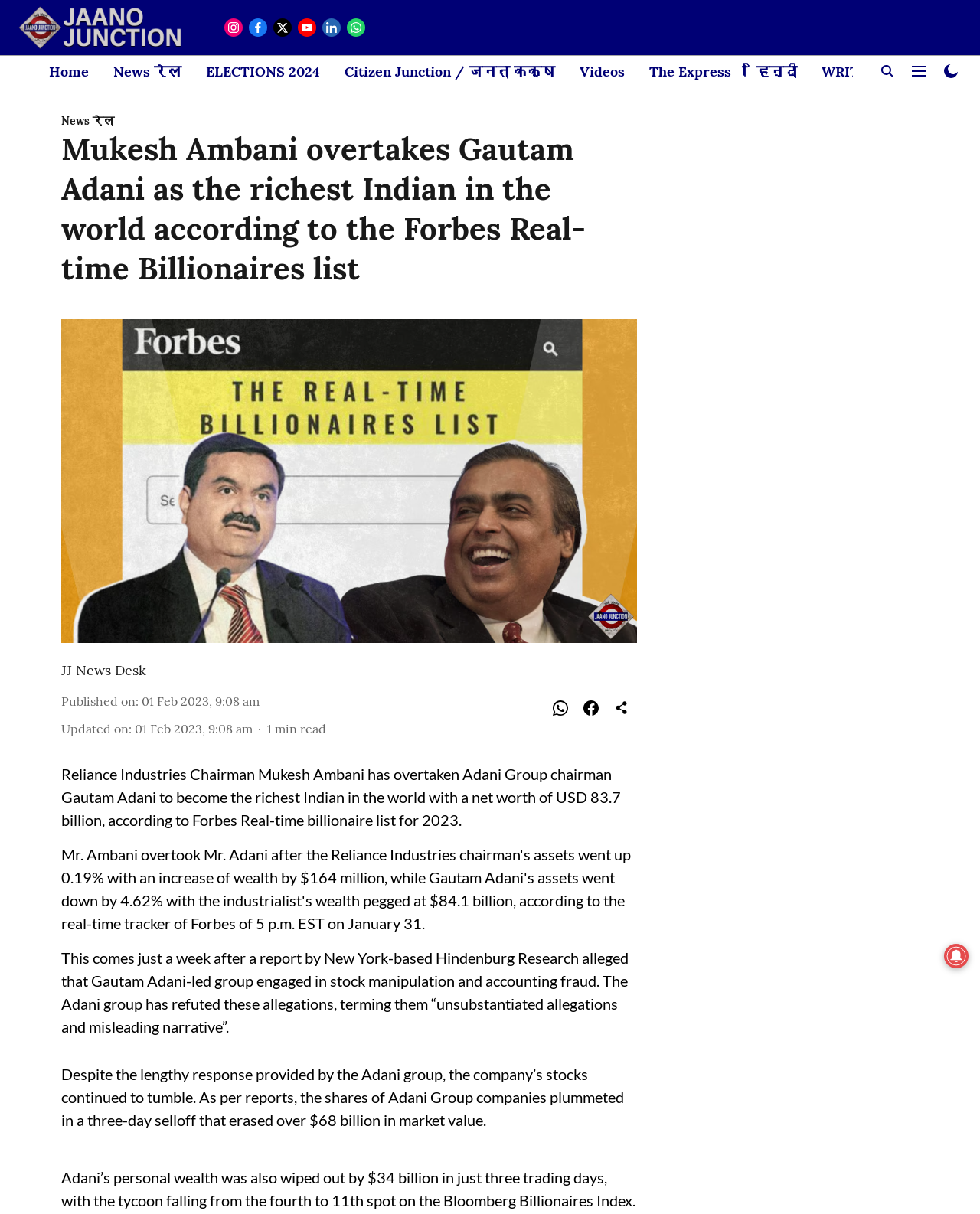Locate the bounding box coordinates of the element that should be clicked to execute the following instruction: "Click the News रेल link".

[0.116, 0.05, 0.185, 0.067]